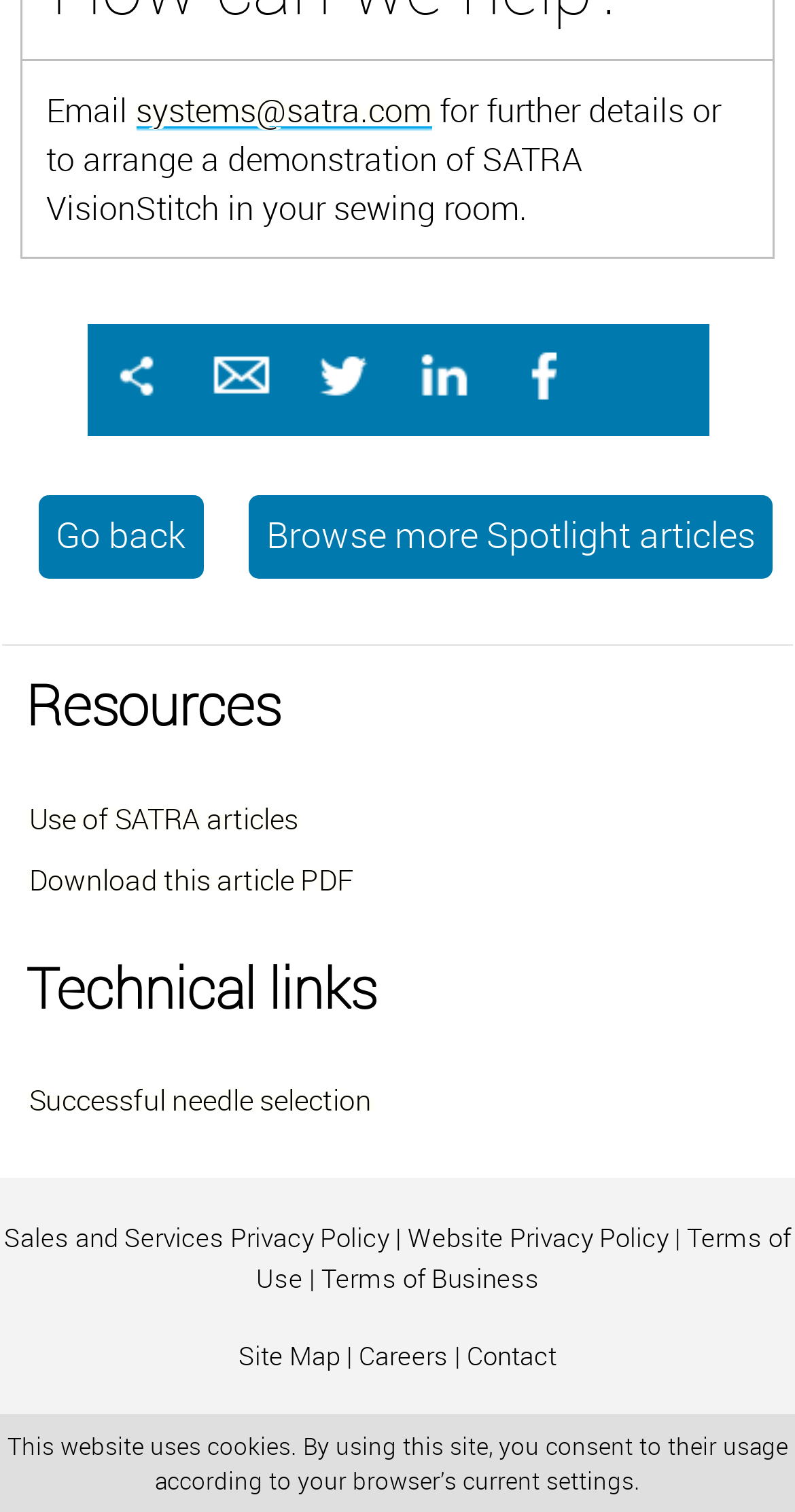Using the information from the screenshot, answer the following question thoroughly:
What is the purpose of the website according to the cookie usage notice?

The purpose of the website according to the cookie usage notice is to consent to cookie usage, as stated in the notice at the bottom of the webpage, which says 'This website uses cookies. By using this site, you consent to their usage according to your browser’s current settings.'